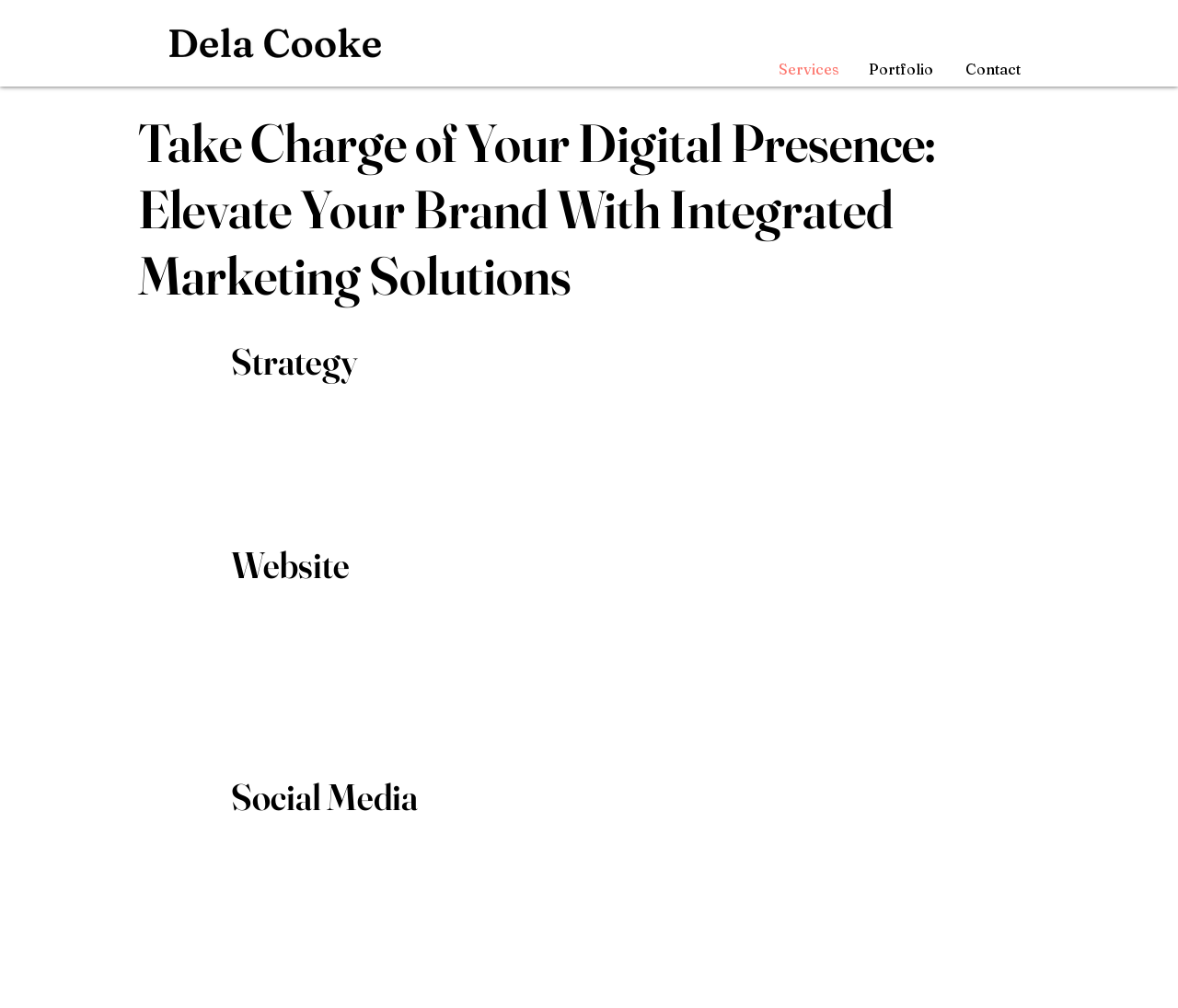Can you look at the image and give a comprehensive answer to the question:
What is the company name?

The company name is obtained from the logo at the top left corner of the webpage, which is an image with the text 'DC Logos (1) copy.png'.